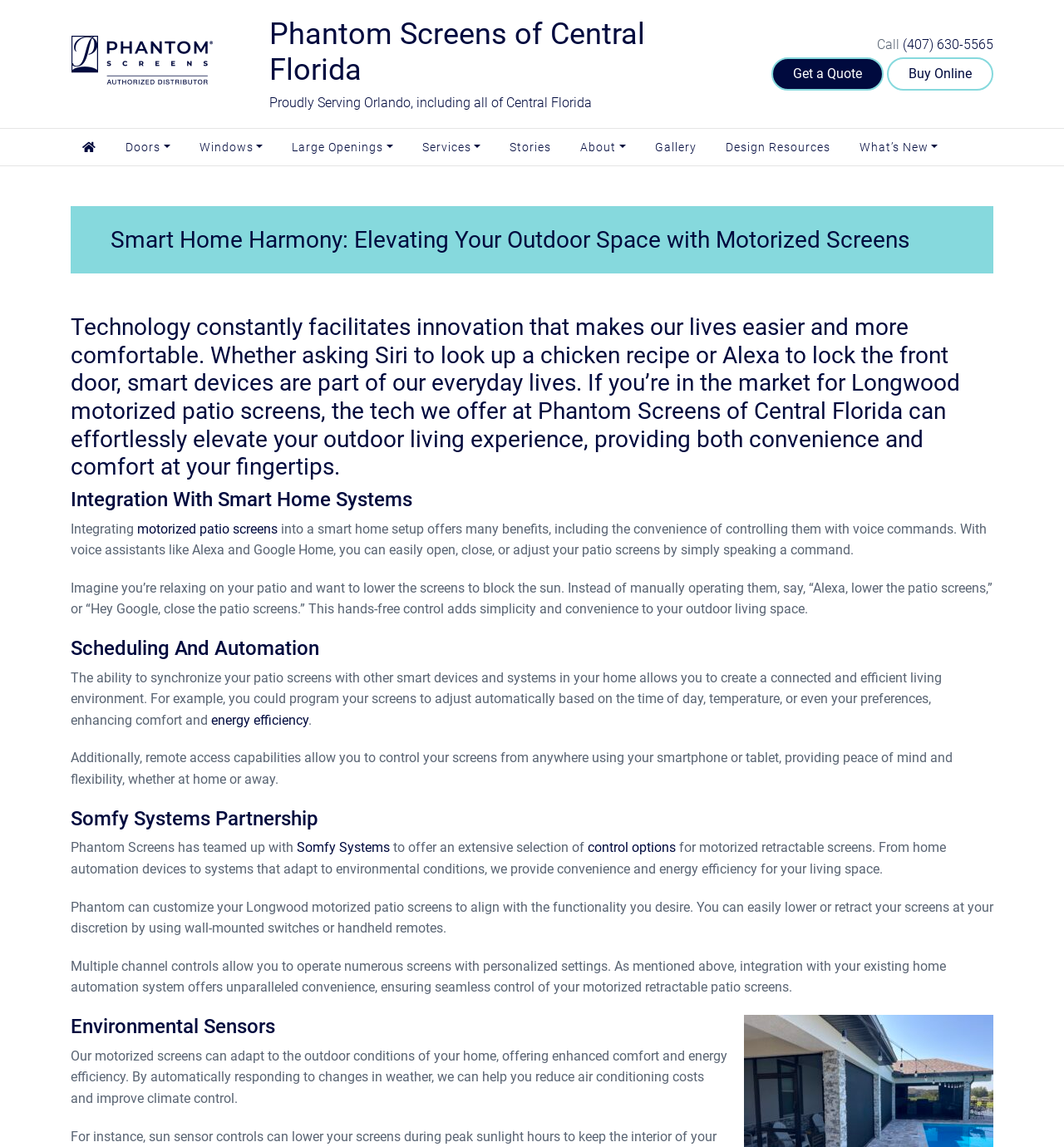Show the bounding box coordinates of the region that should be clicked to follow the instruction: "Get a Quote."

[0.725, 0.05, 0.83, 0.079]